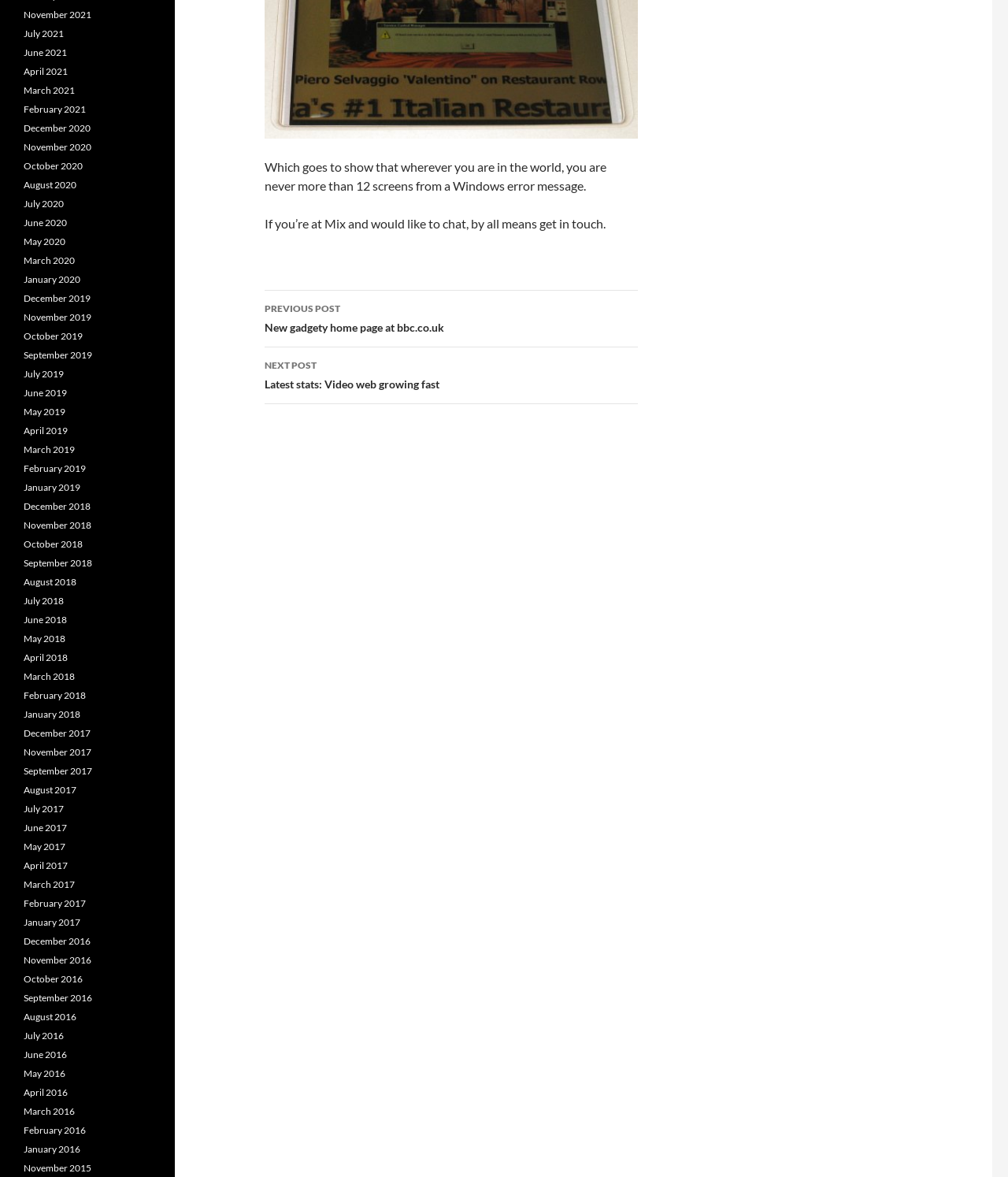Locate the bounding box coordinates of the item that should be clicked to fulfill the instruction: "Click on the 'PREVIOUS POST New gadgety home page at bbc.co.uk' link".

[0.262, 0.247, 0.633, 0.295]